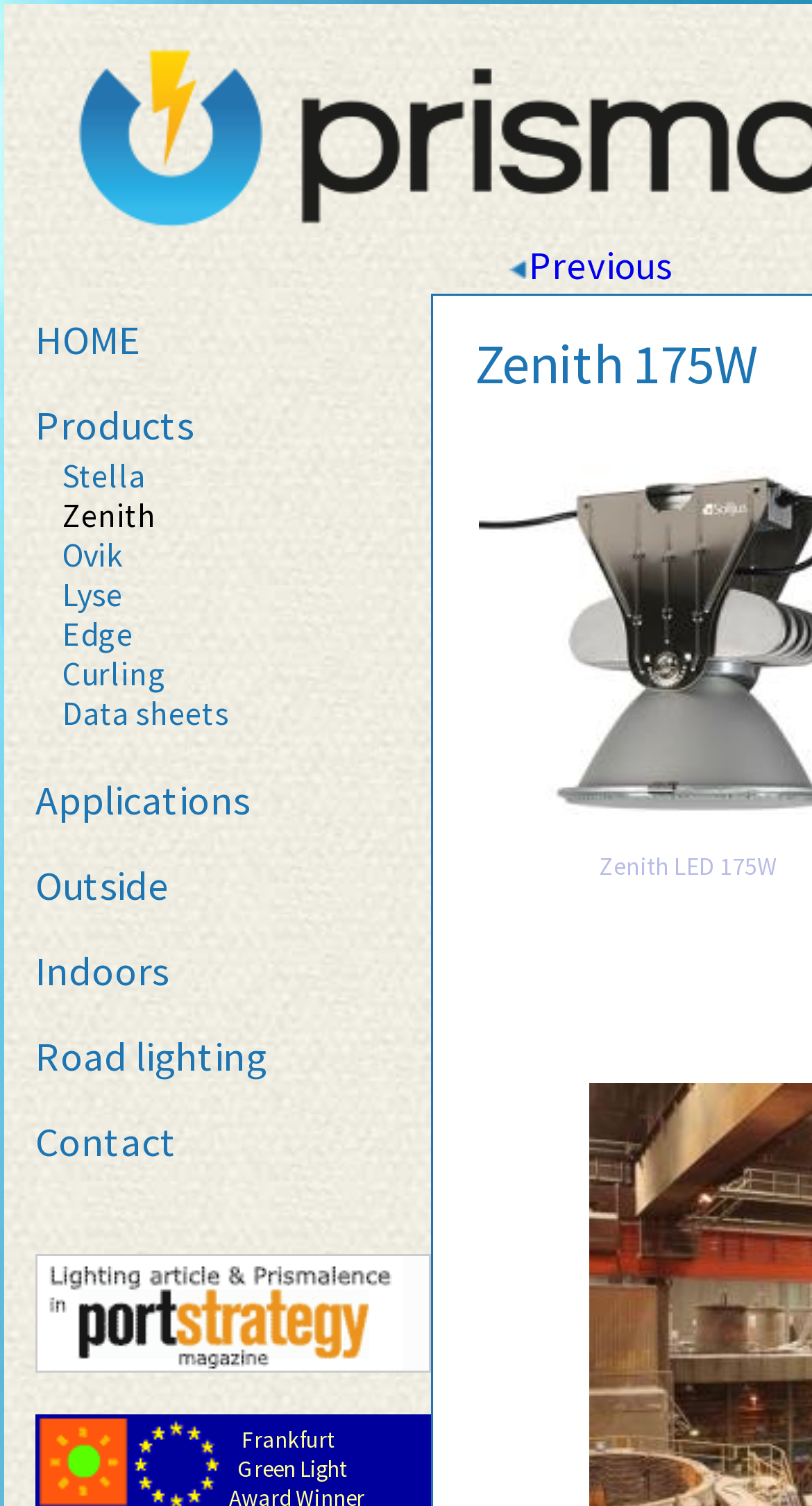Can you find the bounding box coordinates of the area I should click to execute the following instruction: "View products"?

[0.044, 0.266, 0.492, 0.299]